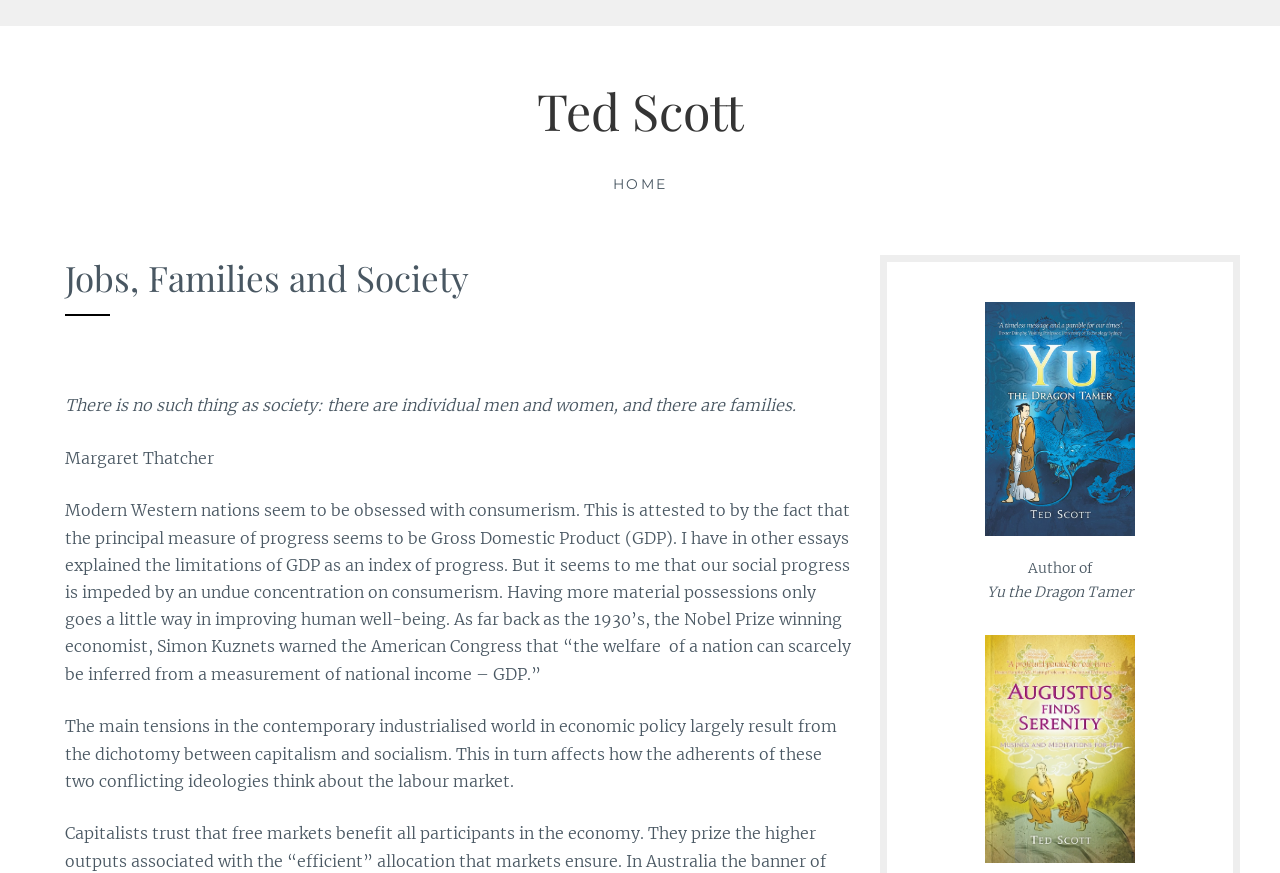Who is quoted in the text? Using the information from the screenshot, answer with a single word or phrase.

Margaret Thatcher